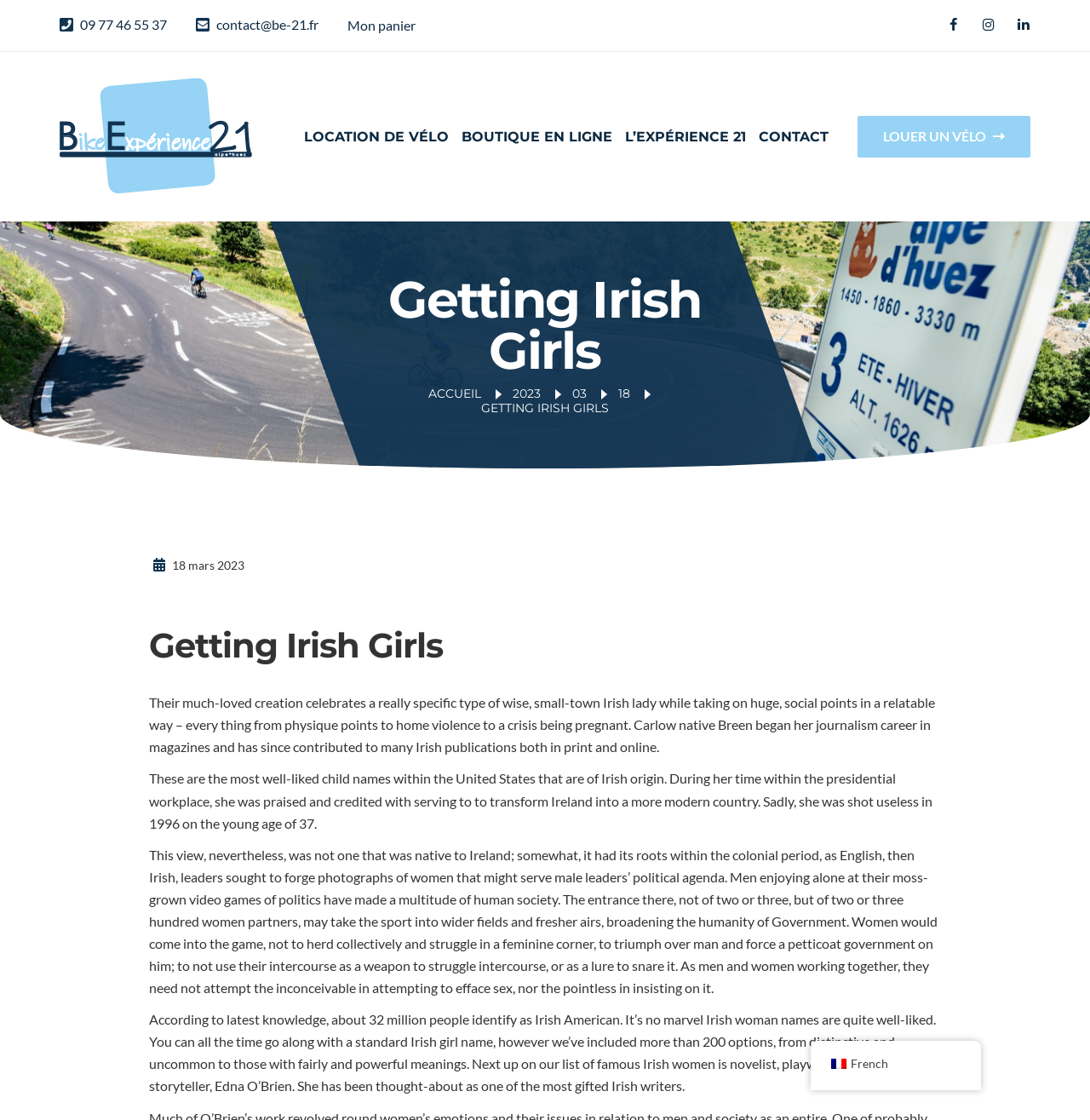What is the topic of the article?
Answer the question with a single word or phrase by looking at the picture.

Irish girls